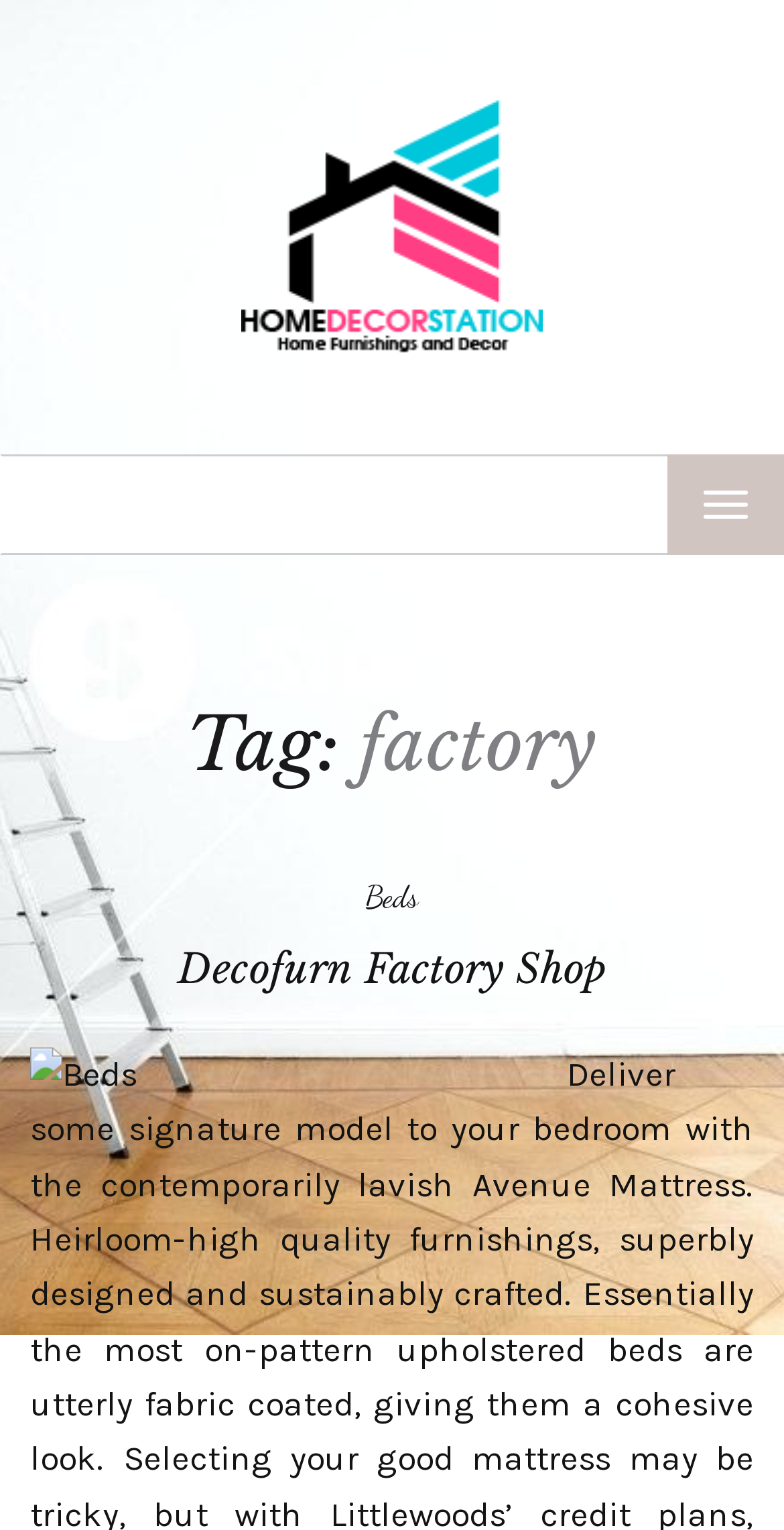Answer succinctly with a single word or phrase:
What is the purpose of the button at the top right corner?

TOGGLE NAVIGATION